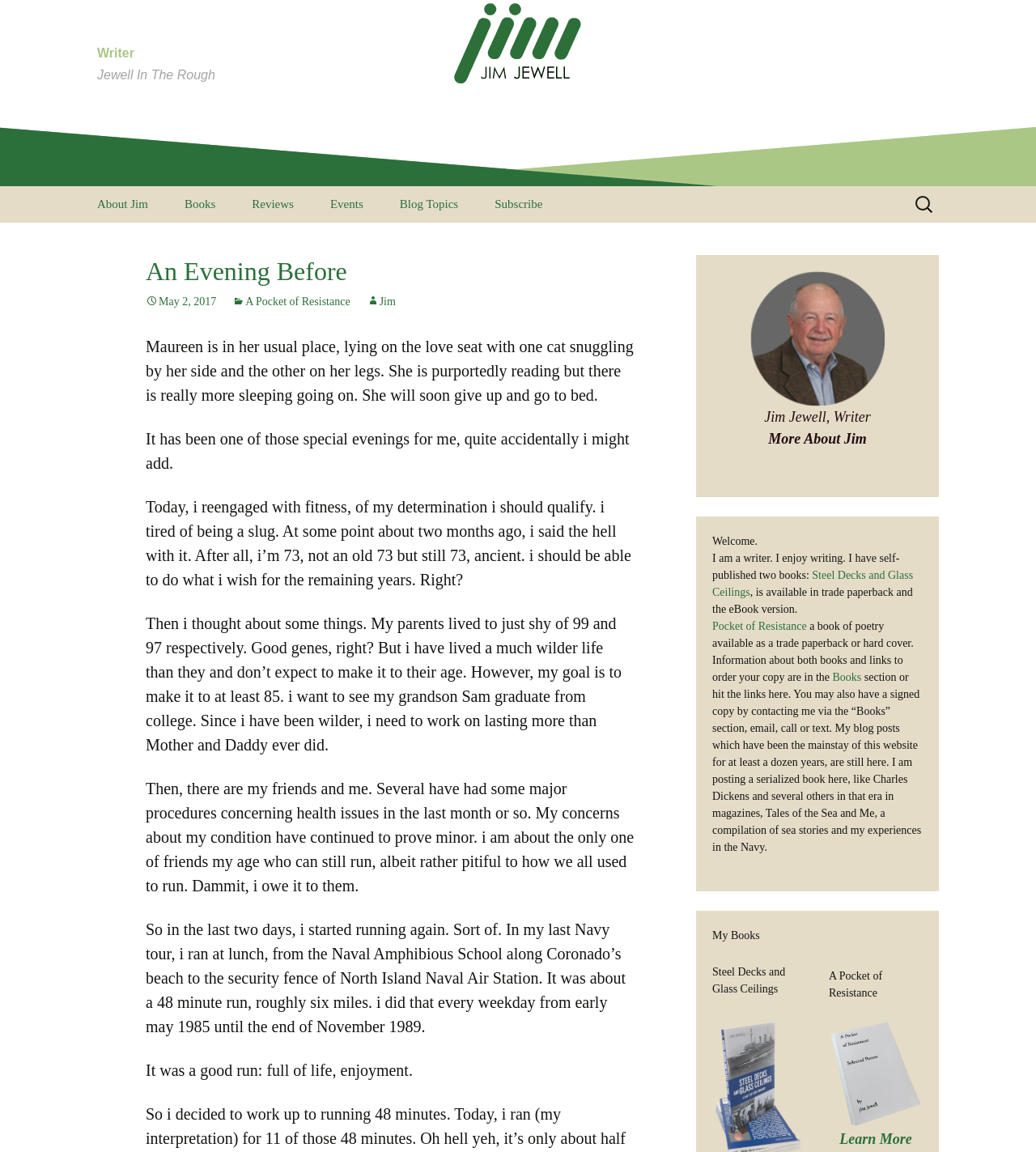Can you show the bounding box coordinates of the region to click on to complete the task described in the instruction: "Search for something"?

[0.88, 0.162, 0.906, 0.193]